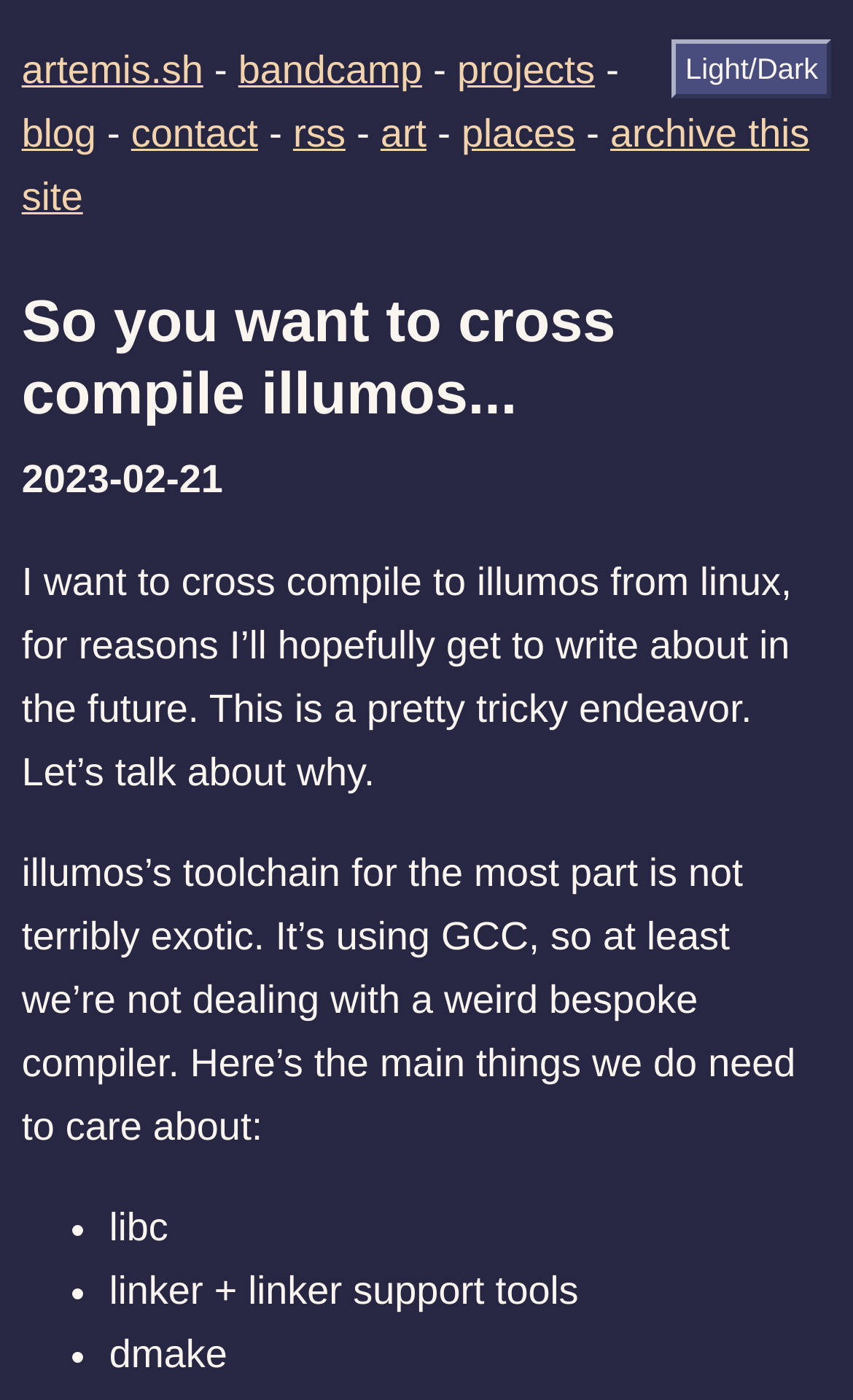Find the primary header on the webpage and provide its text.

So you want to cross compile illumos...